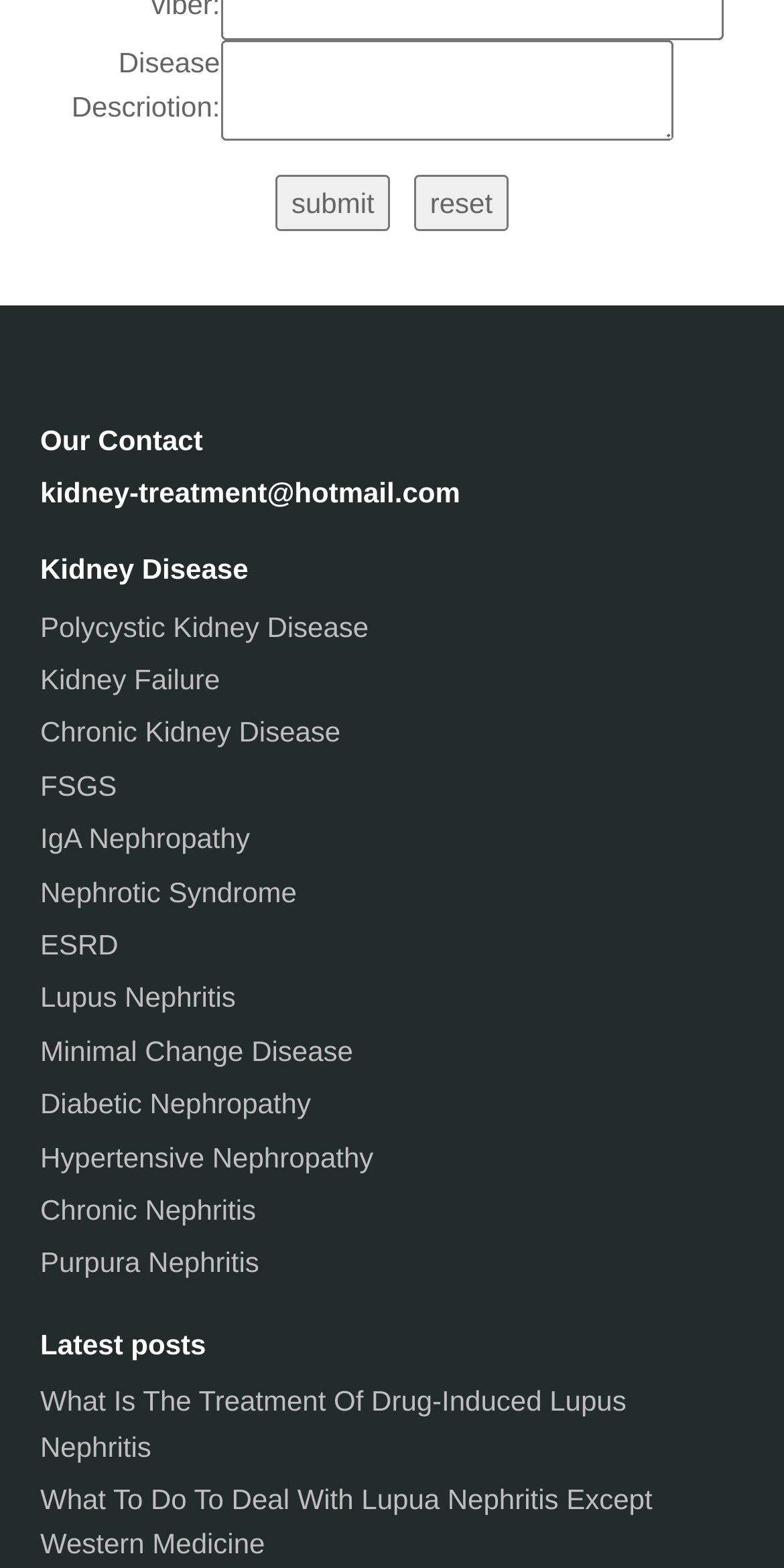Provide the bounding box coordinates of the UI element that matches the description: "name="reset" value="reset"".

[0.528, 0.111, 0.649, 0.148]